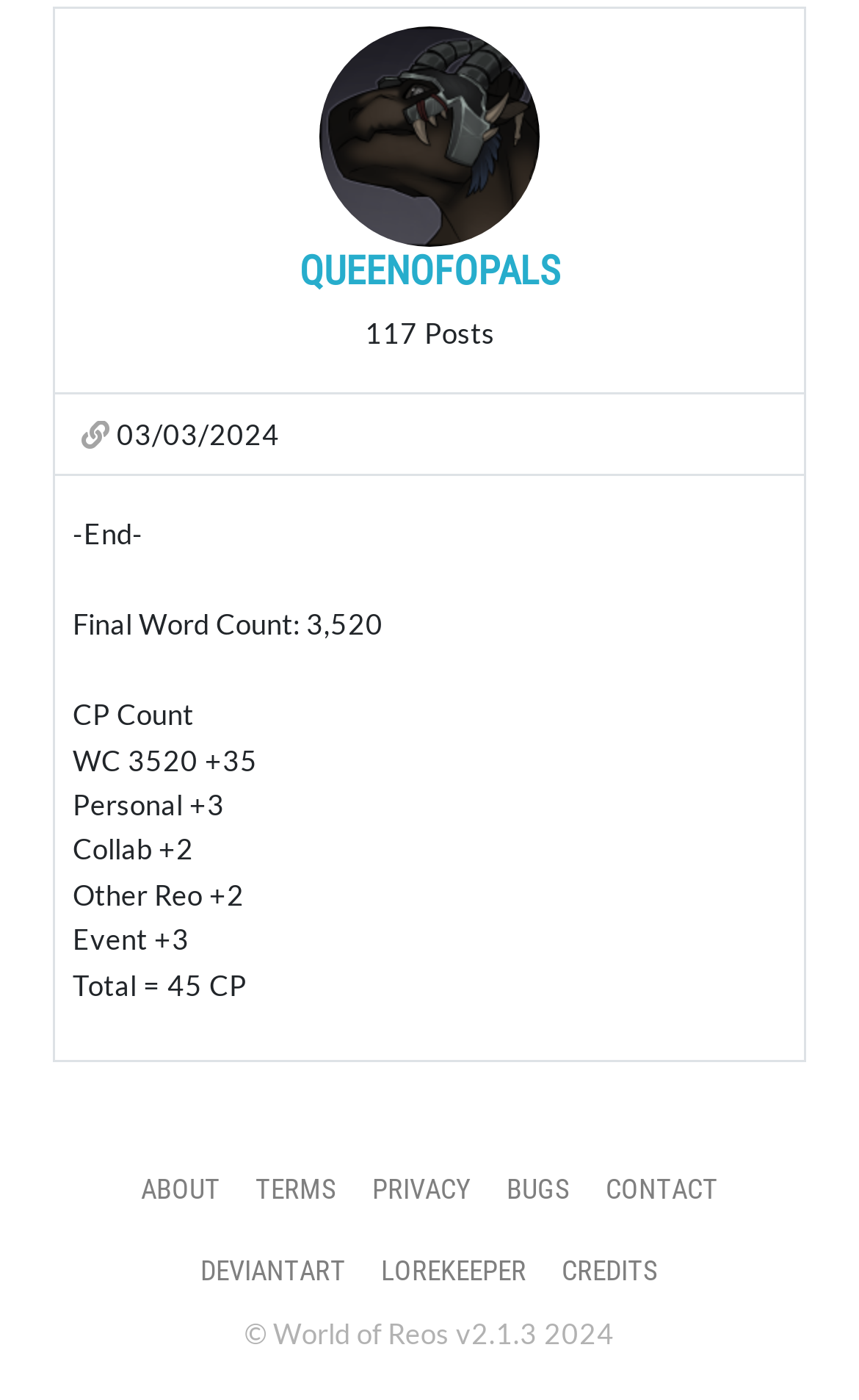Please determine the bounding box coordinates of the area that needs to be clicked to complete this task: 'Visit DeviantArt page'. The coordinates must be four float numbers between 0 and 1, formatted as [left, top, right, bottom].

[0.213, 0.88, 0.423, 0.937]